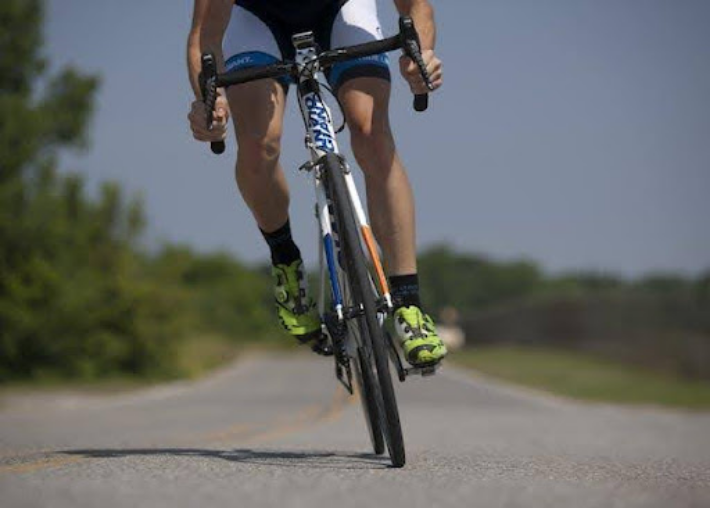Offer an in-depth caption of the image, mentioning all notable aspects.

The image captures a dynamic moment of a cyclist riding on an open road, embodying the joy and freedom of outdoor hobbies. The cyclist is clad in a form-fitting outfit, showcasing a blend of performance gear and vibrant colors. His focused posture on the bike, coupled with the motion of his legs, conveys a sense of speed and exhilaration as he navigates the asphalt path surrounded by greenery. This visual embodies the essence of hobbies as a means of stress relief and physical well-being, reinforcing the idea that engaging in activities like cycling can contribute significantly to a healthier, happier lifestyle. The bright blue sky enhances the scene, inviting viewers into the experience and inspiring a connection with the outdoors.